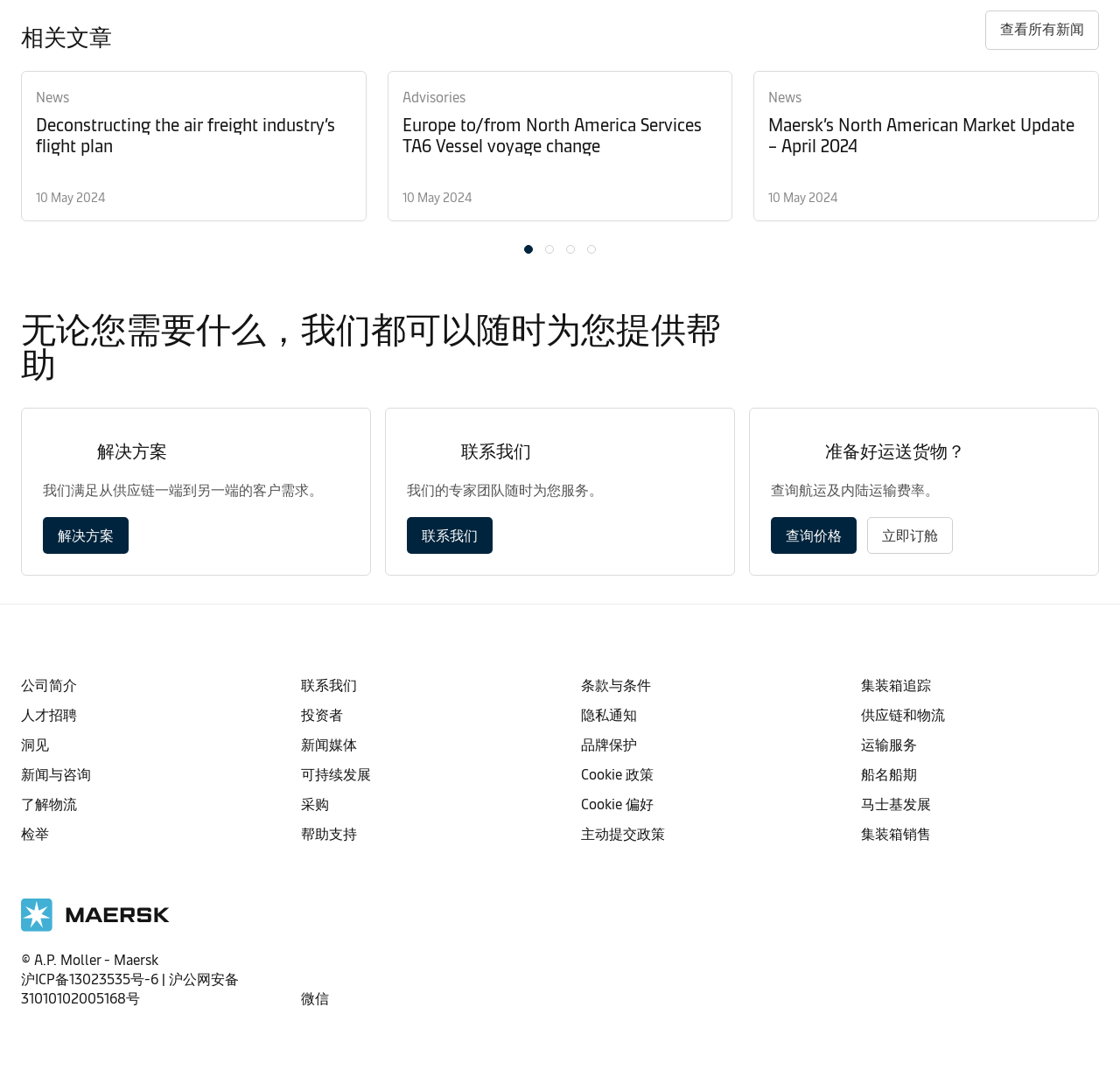Determine the bounding box coordinates of the region that needs to be clicked to achieve the task: "Check the price of shipping".

[0.688, 0.48, 0.765, 0.514]